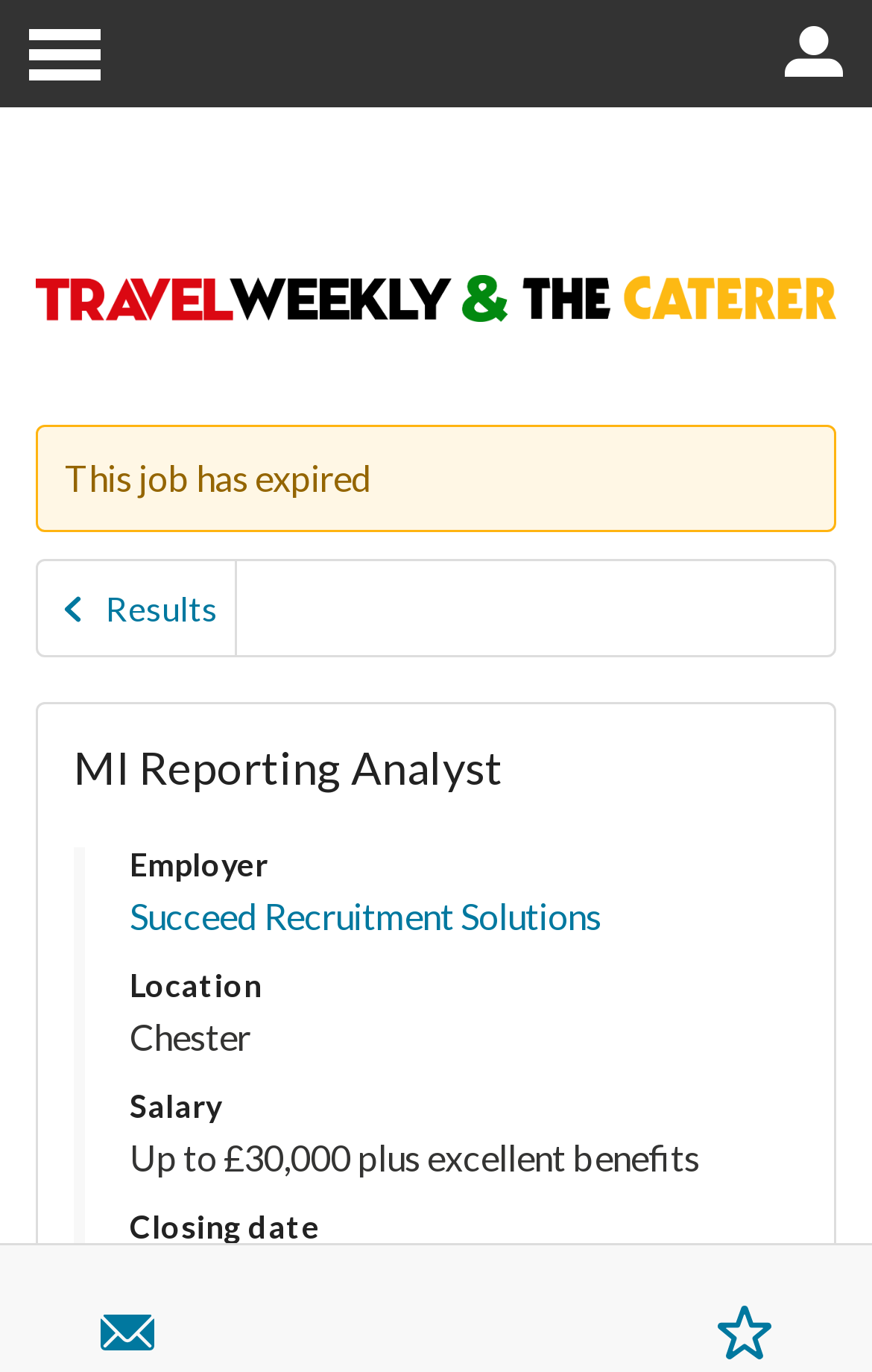What is the salary range?
Using the visual information, reply with a single word or short phrase.

Up to £30,000